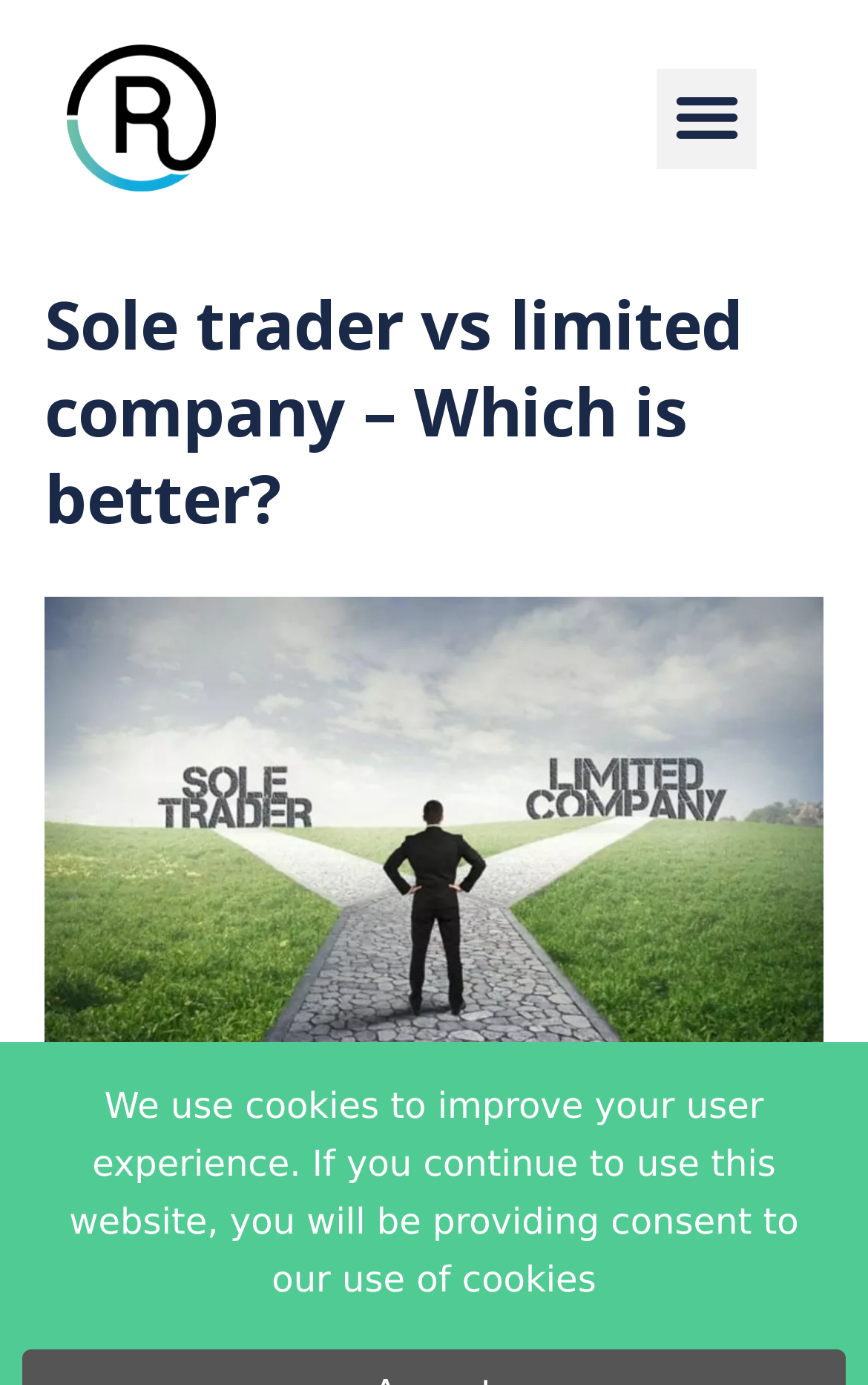Determine the main heading of the webpage and generate its text.

Sole trader vs limited company – Which is better?